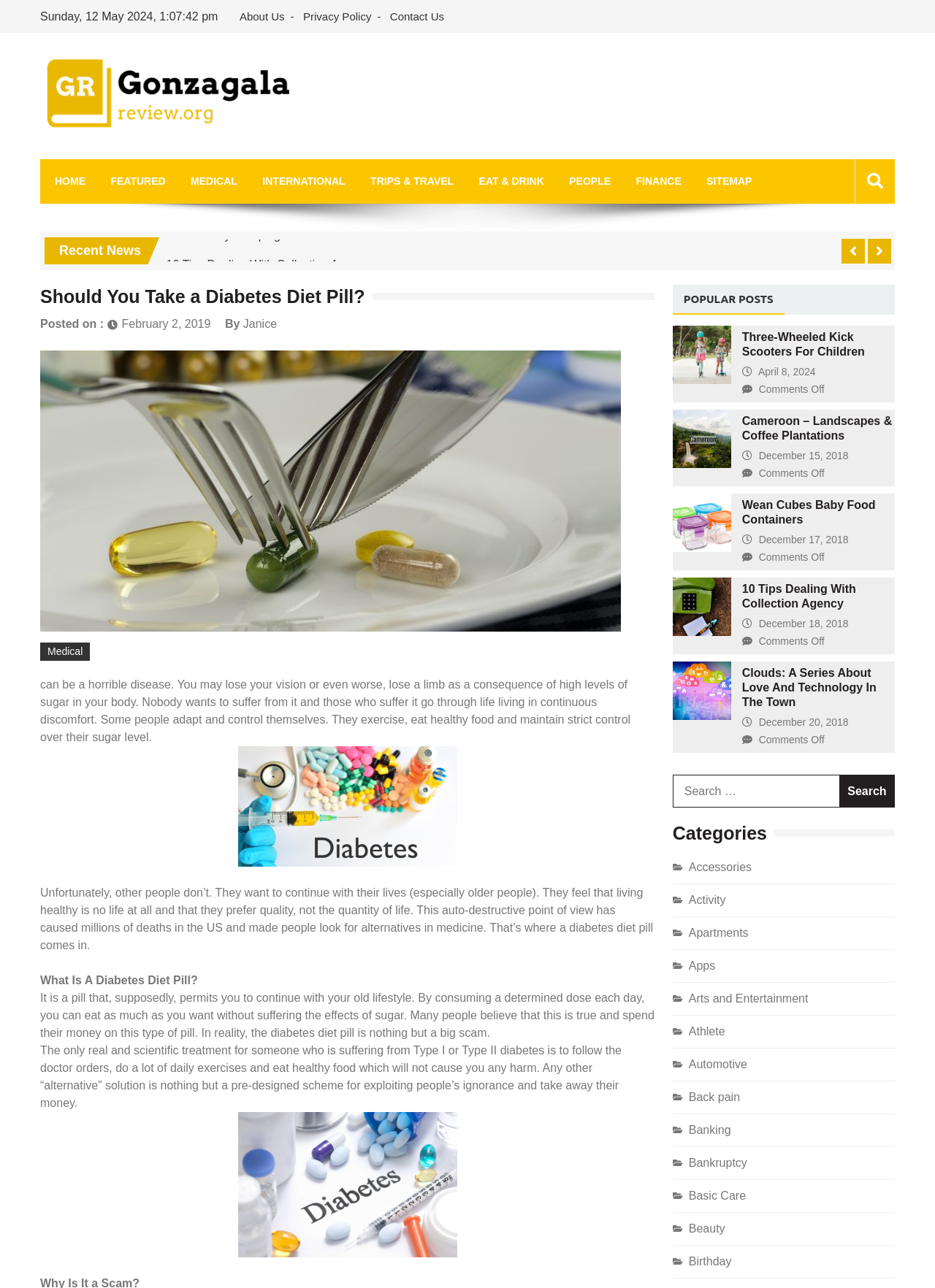How many tabs are available in the tab list?
Using the image, provide a detailed and thorough answer to the question.

The tab list displays three tabs, namely 'POPULAR POSTS', '', and '', which can be expanded or selected to view different content.